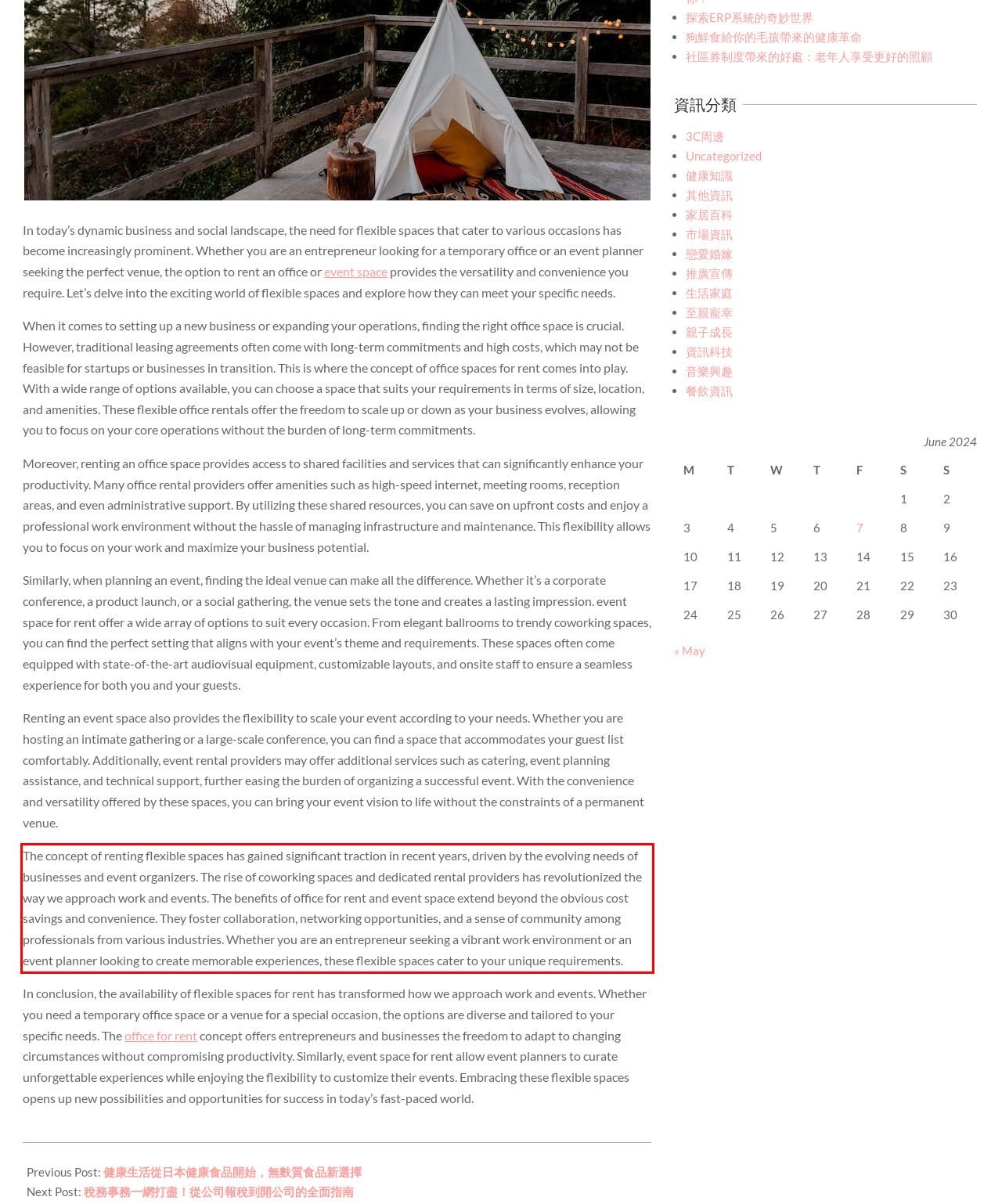Please identify and extract the text from the UI element that is surrounded by a red bounding box in the provided webpage screenshot.

The concept of renting flexible spaces has gained significant traction in recent years, driven by the evolving needs of businesses and event organizers. The rise of coworking spaces and dedicated rental providers has revolutionized the way we approach work and events. The benefits of office for rent and event space extend beyond the obvious cost savings and convenience. They foster collaboration, networking opportunities, and a sense of community among professionals from various industries. Whether you are an entrepreneur seeking a vibrant work environment or an event planner looking to create memorable experiences, these flexible spaces cater to your unique requirements.